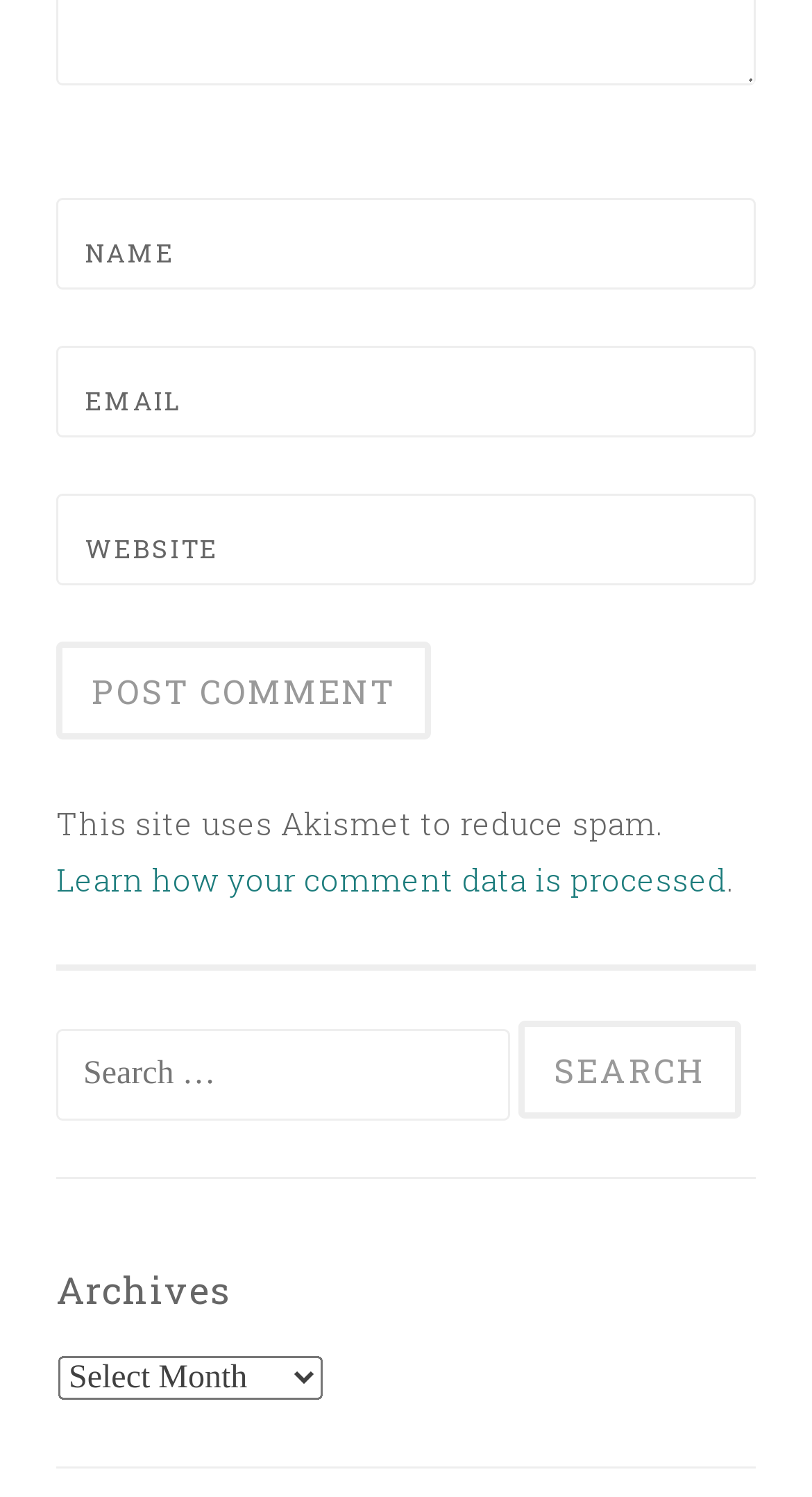What is the purpose of the 'Archives' combobox?
Based on the image, answer the question with a single word or brief phrase.

Select archives